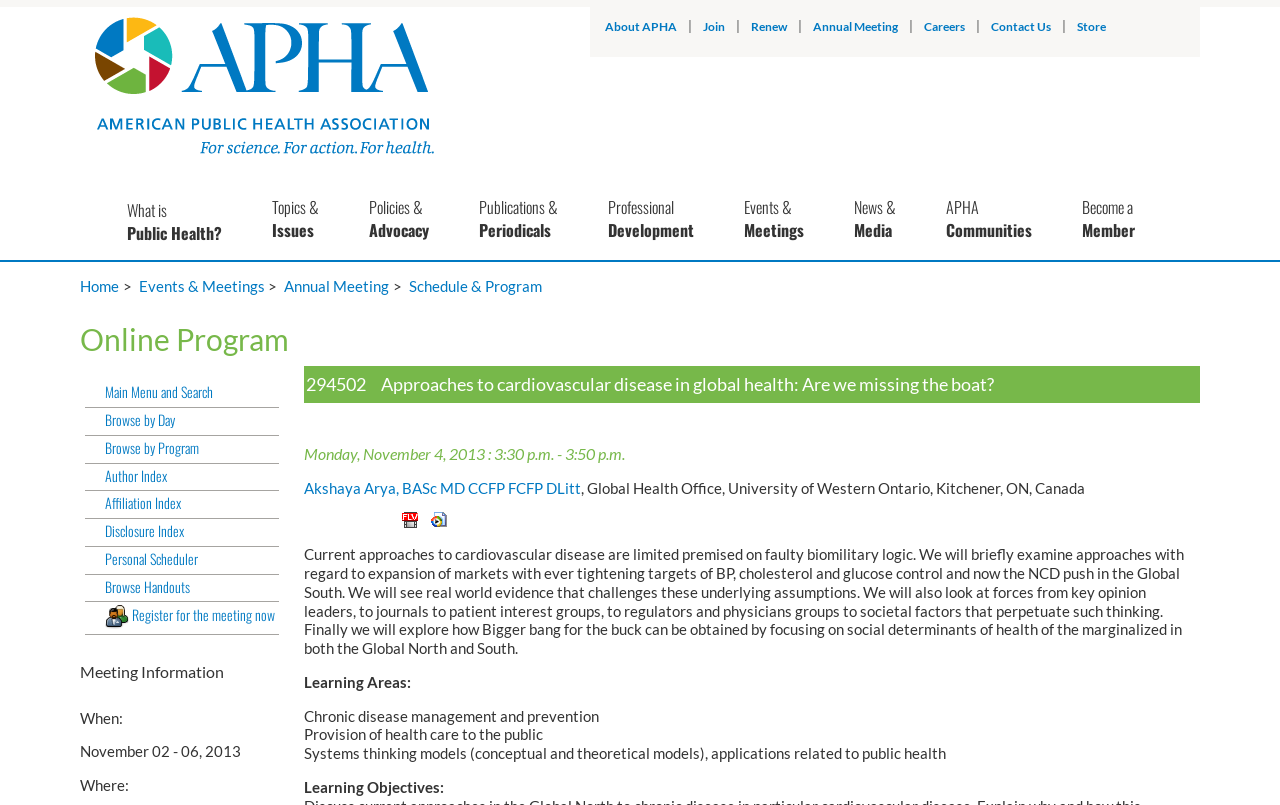Reply to the question with a single word or phrase:
How many links are there in the main menu?

7